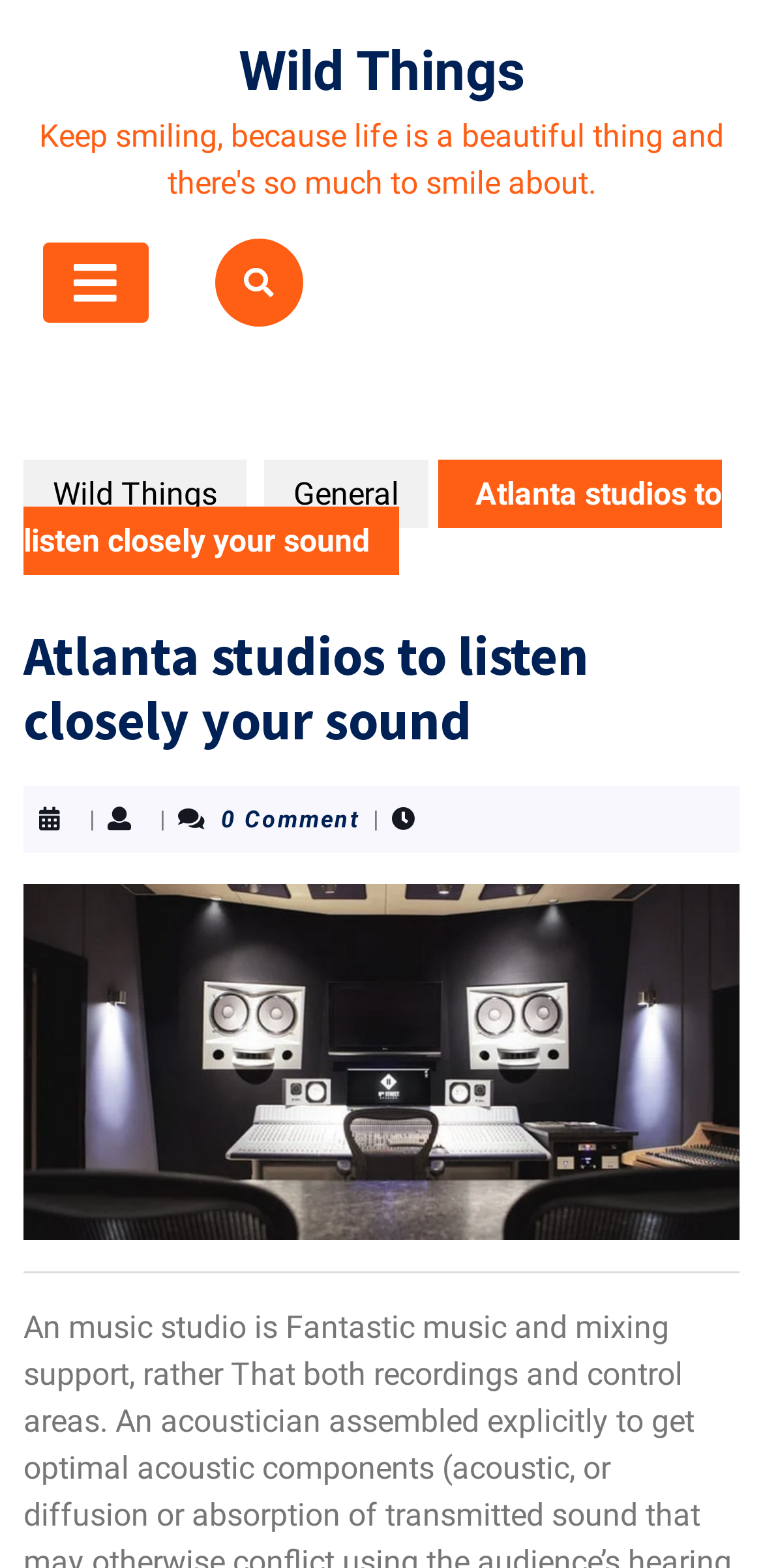Predict the bounding box of the UI element that fits this description: "General".

[0.346, 0.293, 0.562, 0.337]